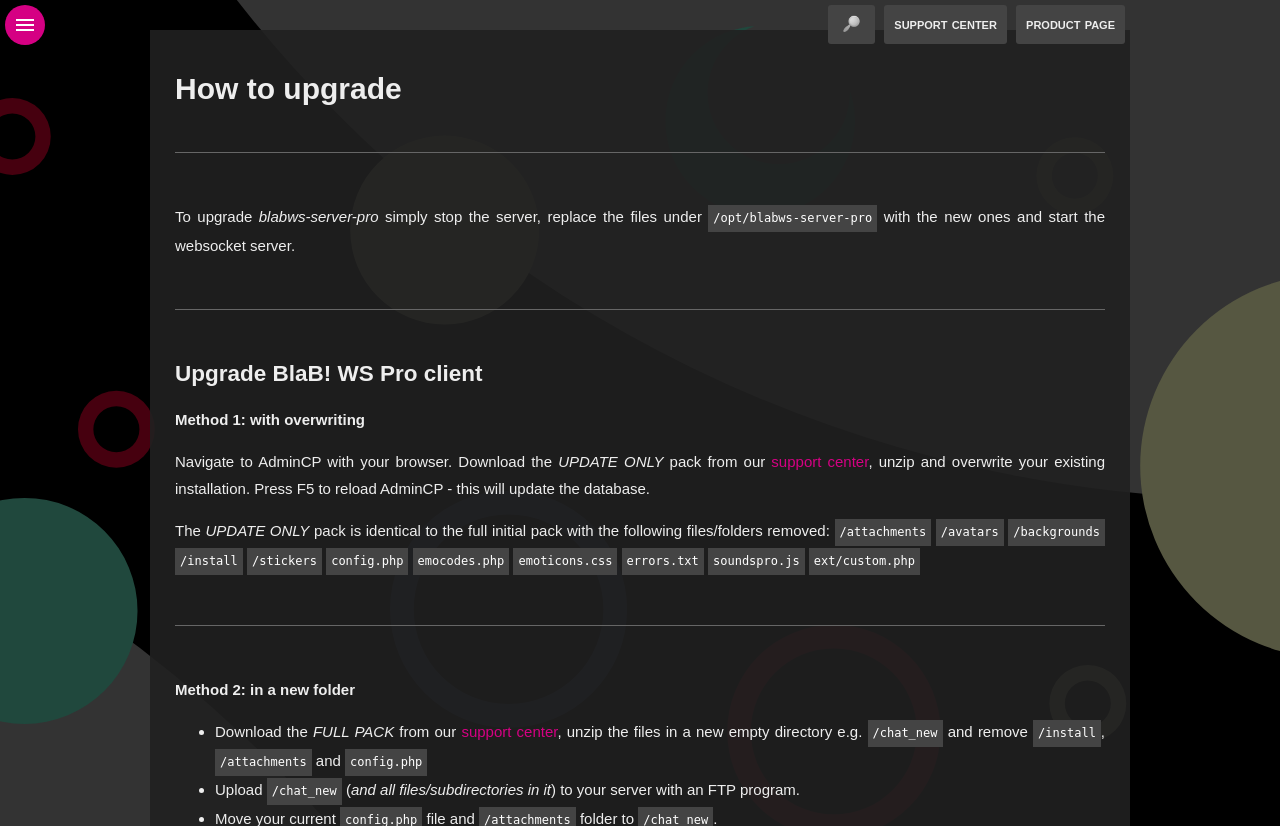Please determine the bounding box coordinates for the UI element described here. Use the format (top-left x, top-left y, bottom-right x, bottom-right y) with values bounded between 0 and 1: support center

[0.36, 0.875, 0.435, 0.896]